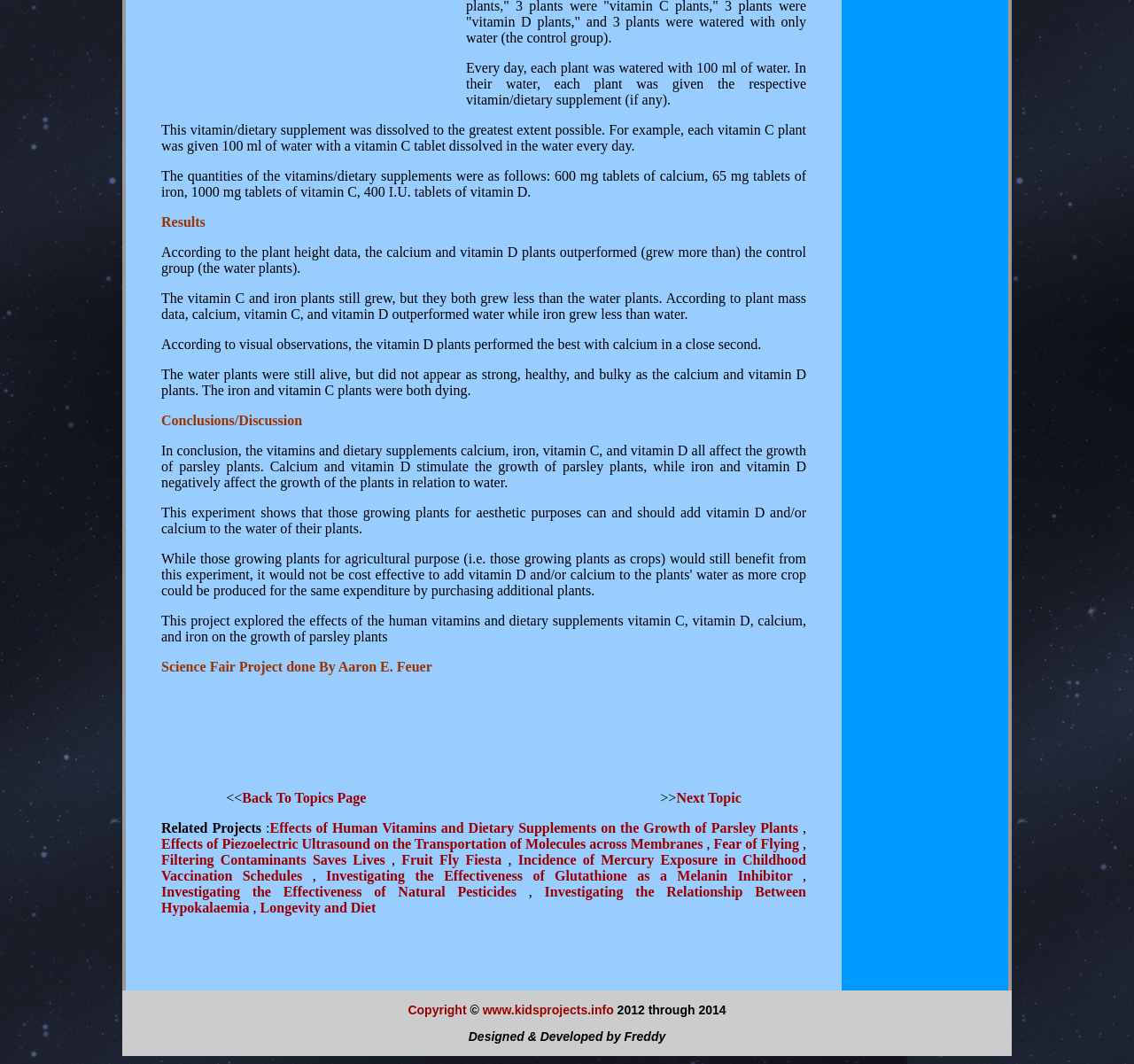Using the webpage screenshot, find the UI element described by www.kidsprojects.info. Provide the bounding box coordinates in the format (top-left x, top-left y, bottom-right x, bottom-right y), ensuring all values are floating point numbers between 0 and 1.

[0.426, 0.942, 0.541, 0.956]